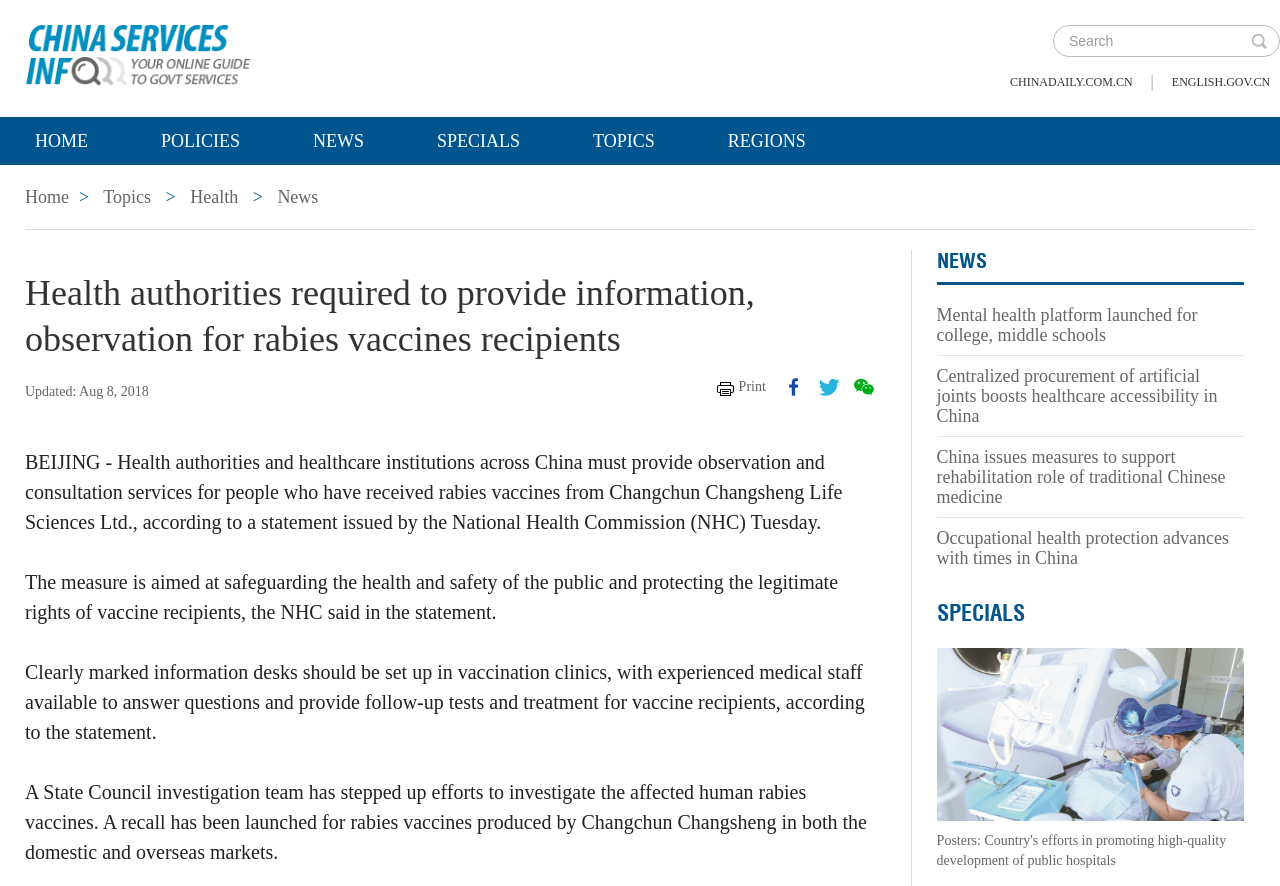Give a concise answer using one word or a phrase to the following question:
What is the topic of the news article?

Rabies vaccines